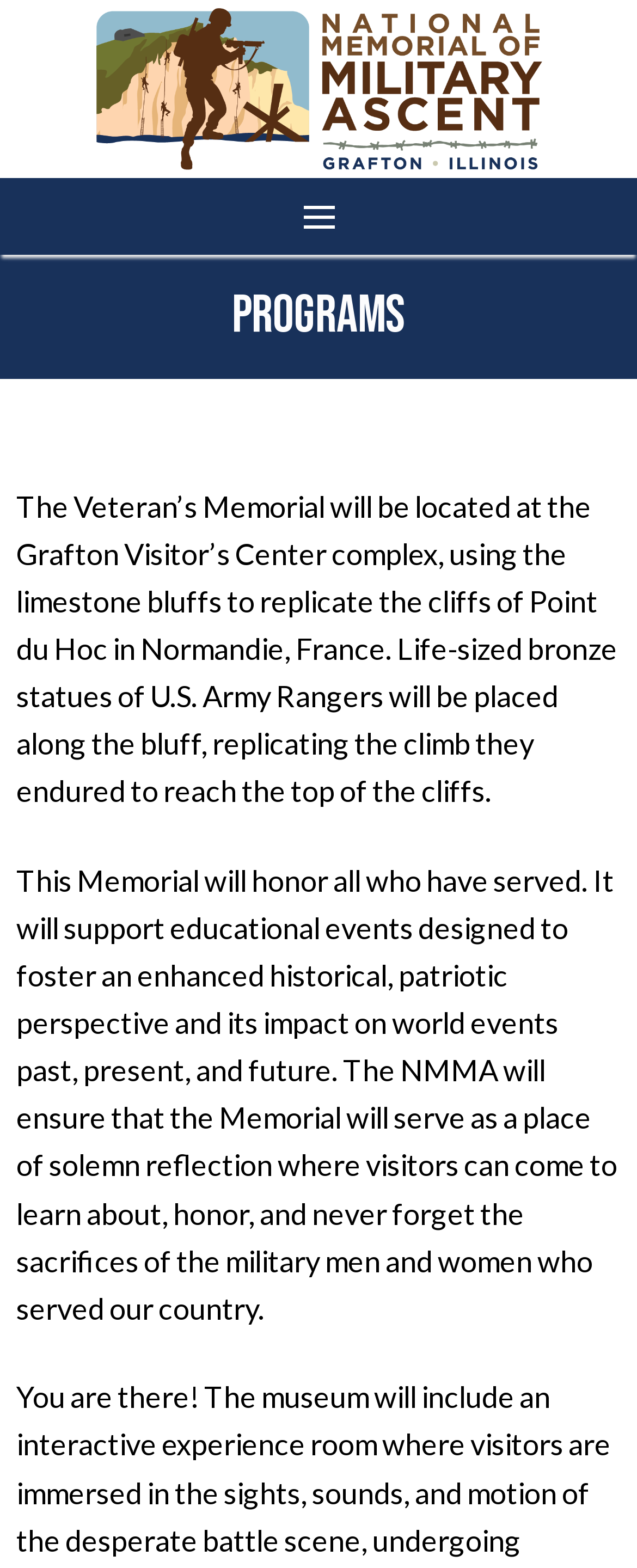Answer the question with a single word or phrase: 
What is the location of the memorial?

Grafton Visitor's Center complex